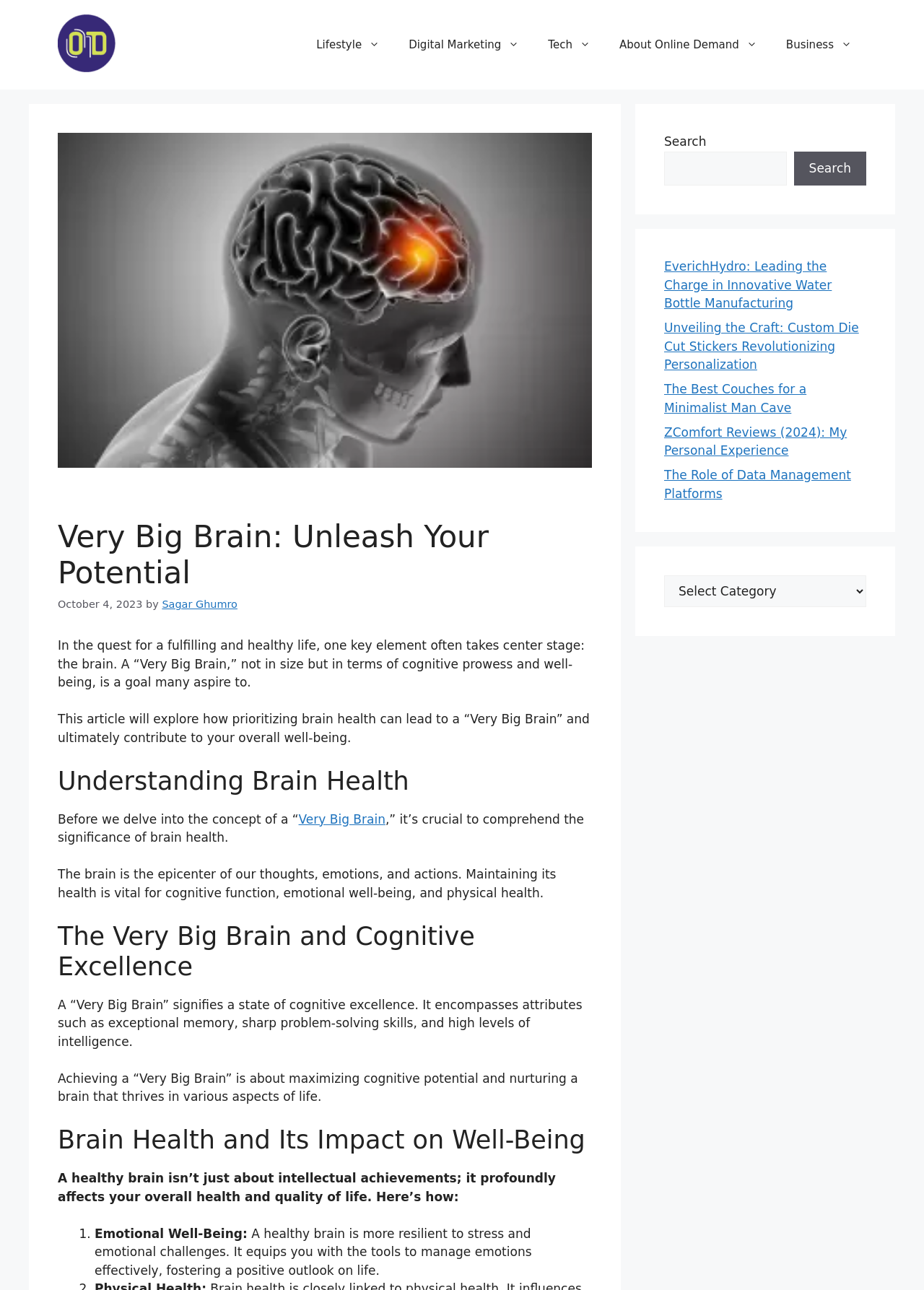Provide the bounding box coordinates of the area you need to click to execute the following instruction: "Click on the 'About Online Demand' link".

[0.655, 0.018, 0.835, 0.051]